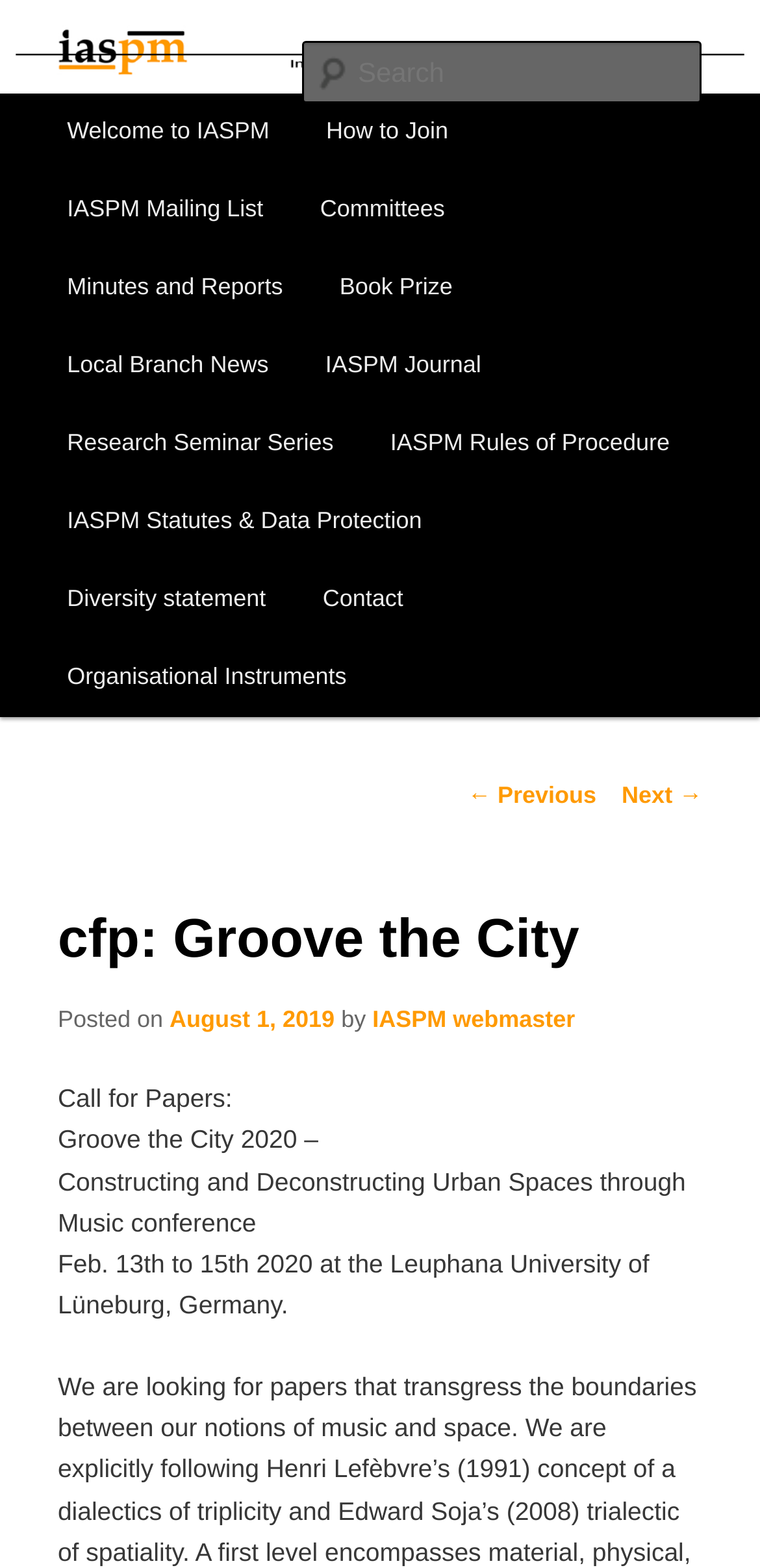Locate the bounding box coordinates of the element that should be clicked to fulfill the instruction: "Check the date of the conference".

[0.223, 0.641, 0.44, 0.659]